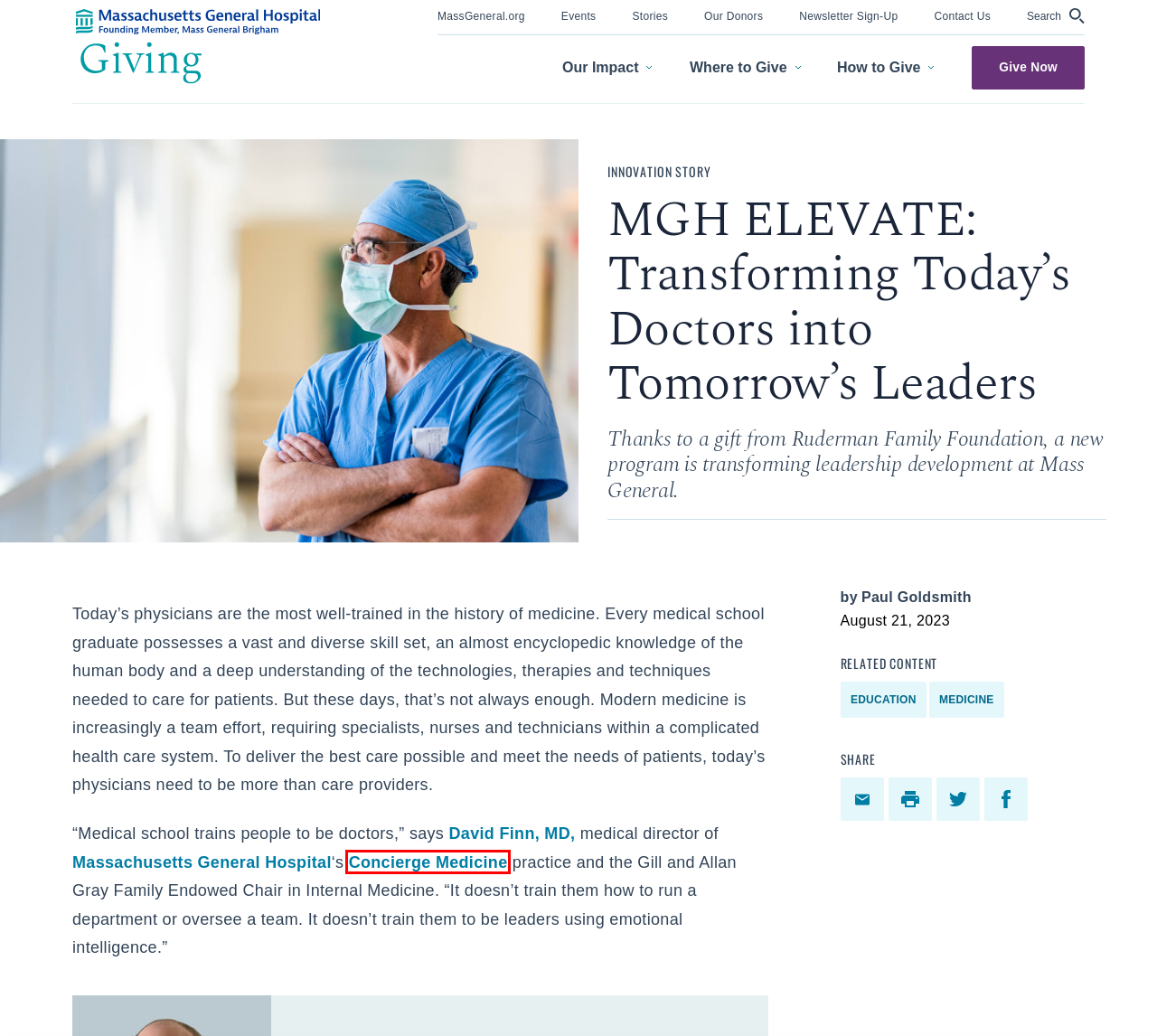You are provided with a screenshot of a webpage highlighting a UI element with a red bounding box. Choose the most suitable webpage description that matches the new page after clicking the element in the bounding box. Here are the candidates:
A. David Brown -  President, Academic Medical Centers | Mass General Brigham
B. Ruderman Family Foundation
C. Massachusetts General Hospital
D. Mass General Brigham | Integrated Health Care System
E. Department of Medicine
F. Allergy & Clinical Immunology Unit
G. Concierge Medicine
H. David Finn, MD - Primary Care

H